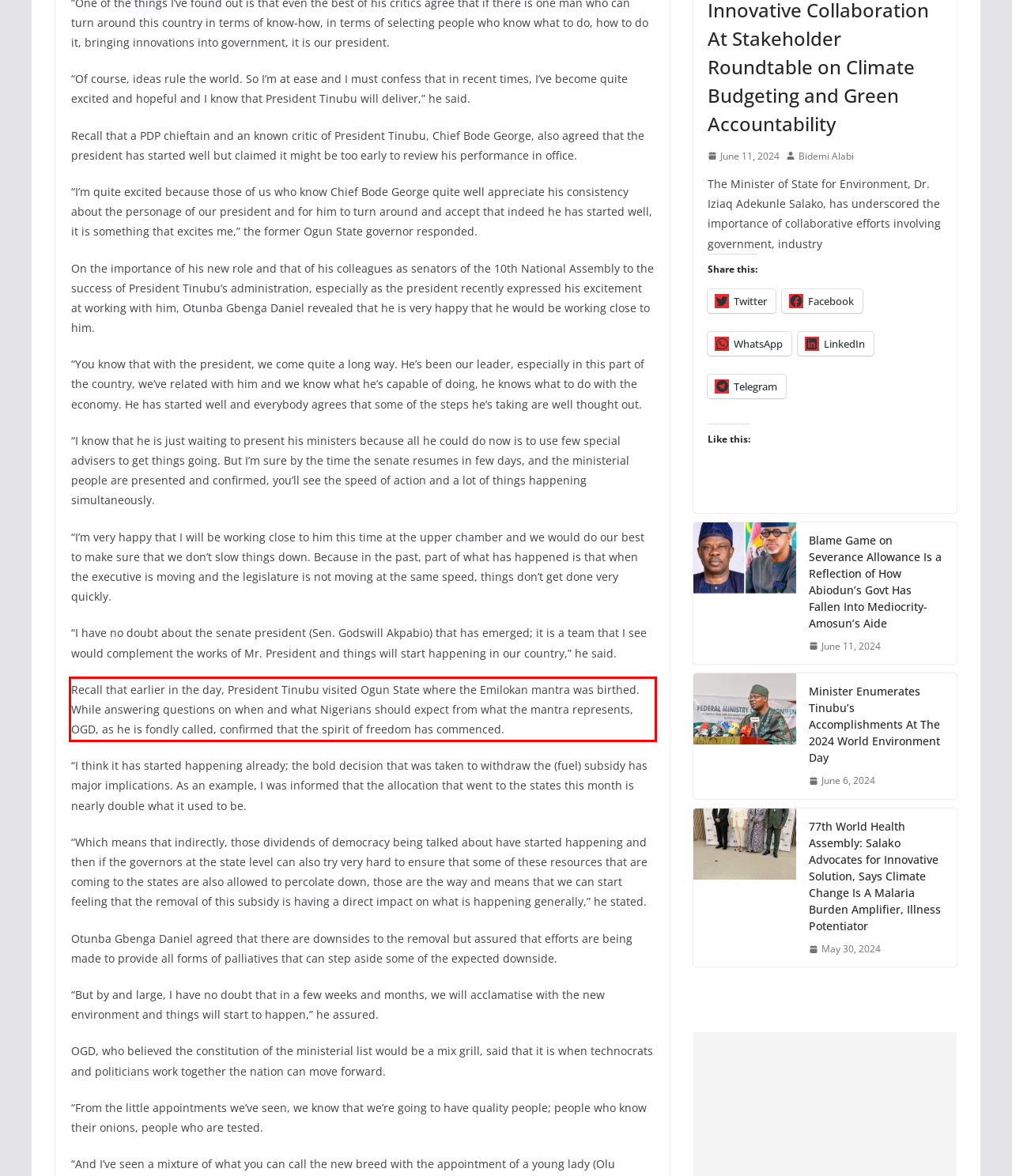Examine the screenshot of the webpage, locate the red bounding box, and generate the text contained within it.

Recall that earlier in the day, President Tinubu visited Ogun State where the Emilokan mantra was birthed. While answering questions on when and what Nigerians should expect from what the mantra represents, OGD, as he is fondly called, confirmed that the spirit of freedom has commenced.